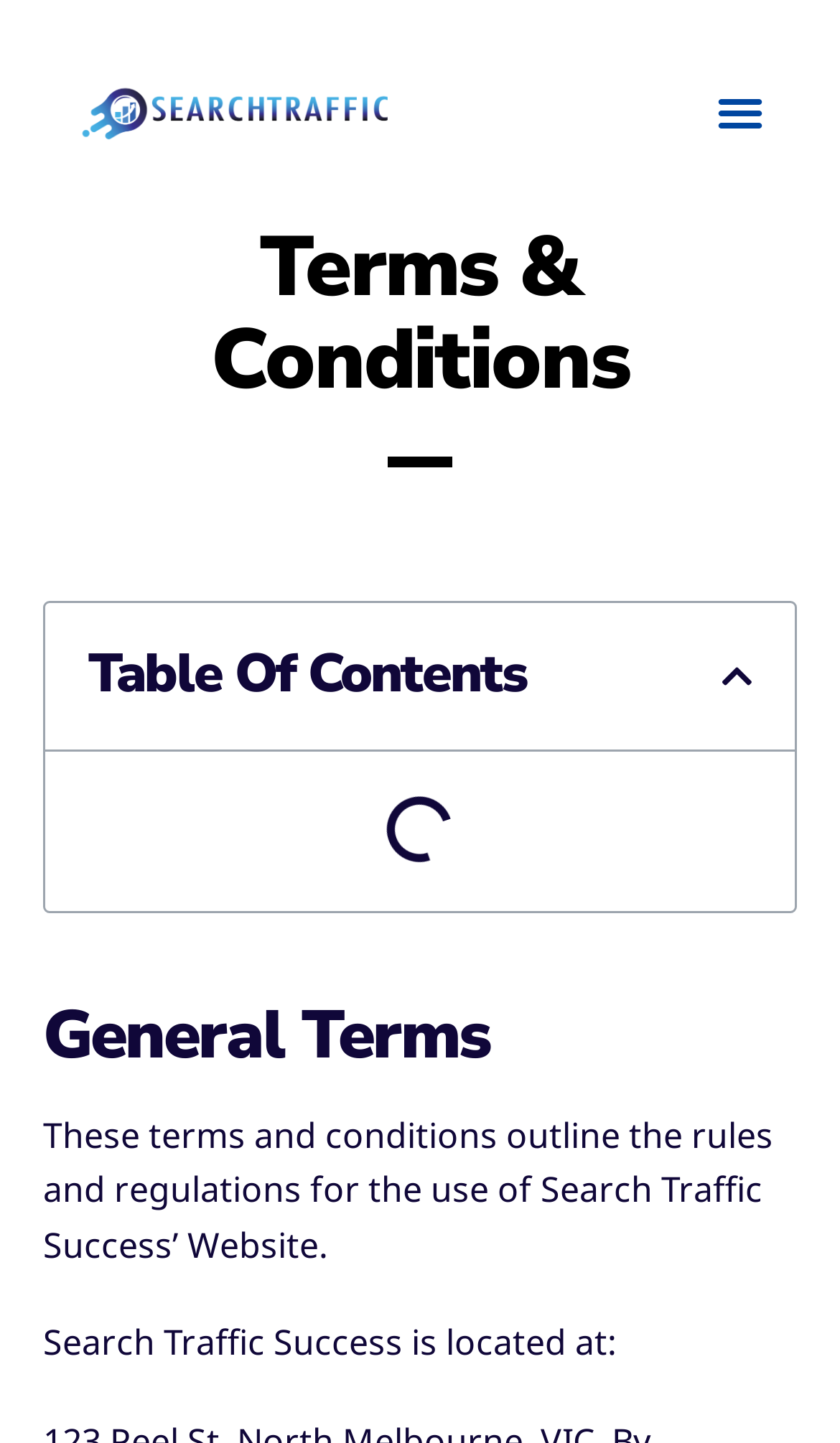What is the name of the website?
Answer the question with a single word or phrase, referring to the image.

Search Traffic Success